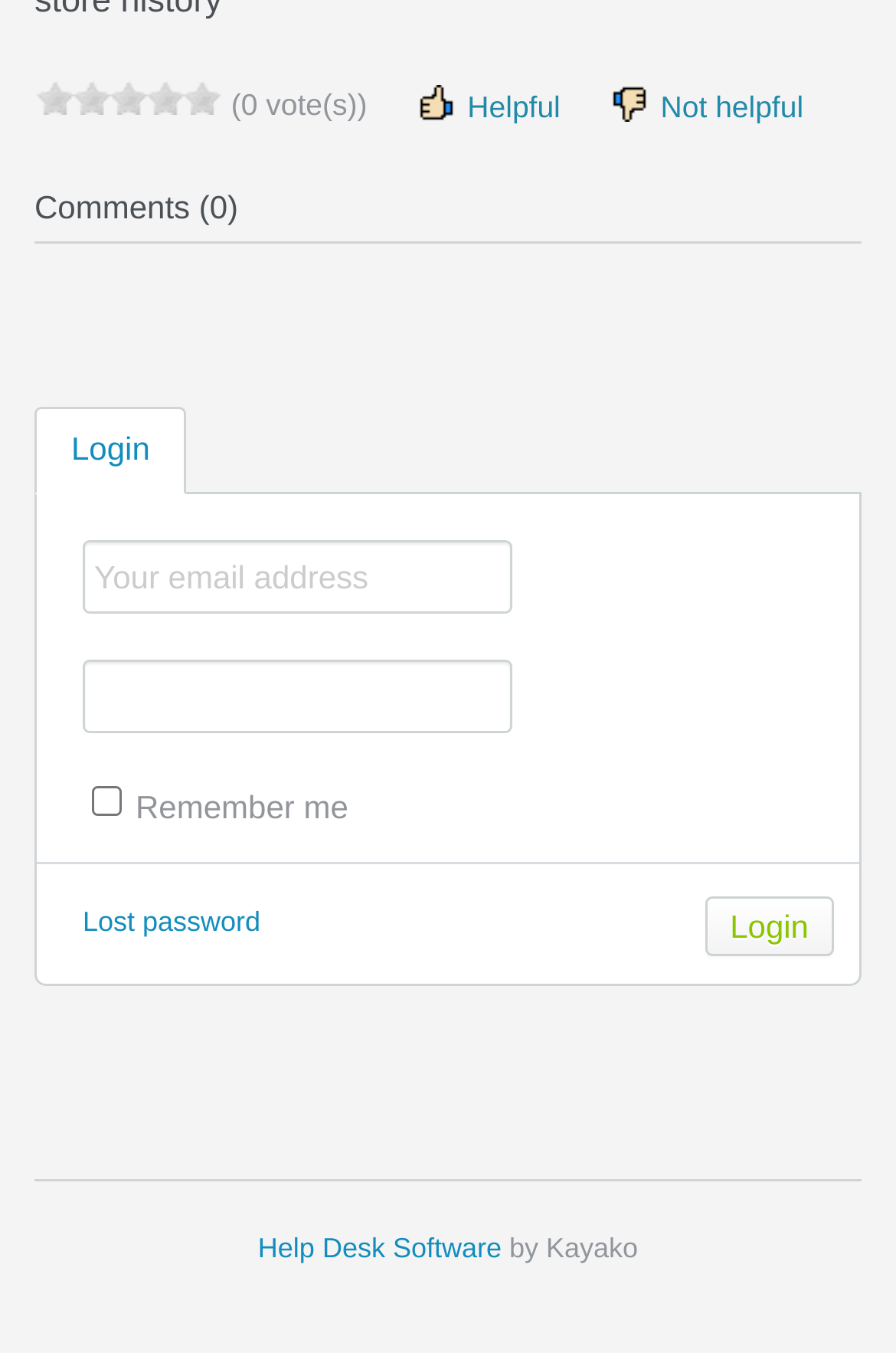Pinpoint the bounding box coordinates of the area that should be clicked to complete the following instruction: "Enter email address". The coordinates must be given as four float numbers between 0 and 1, i.e., [left, top, right, bottom].

[0.092, 0.399, 0.572, 0.454]